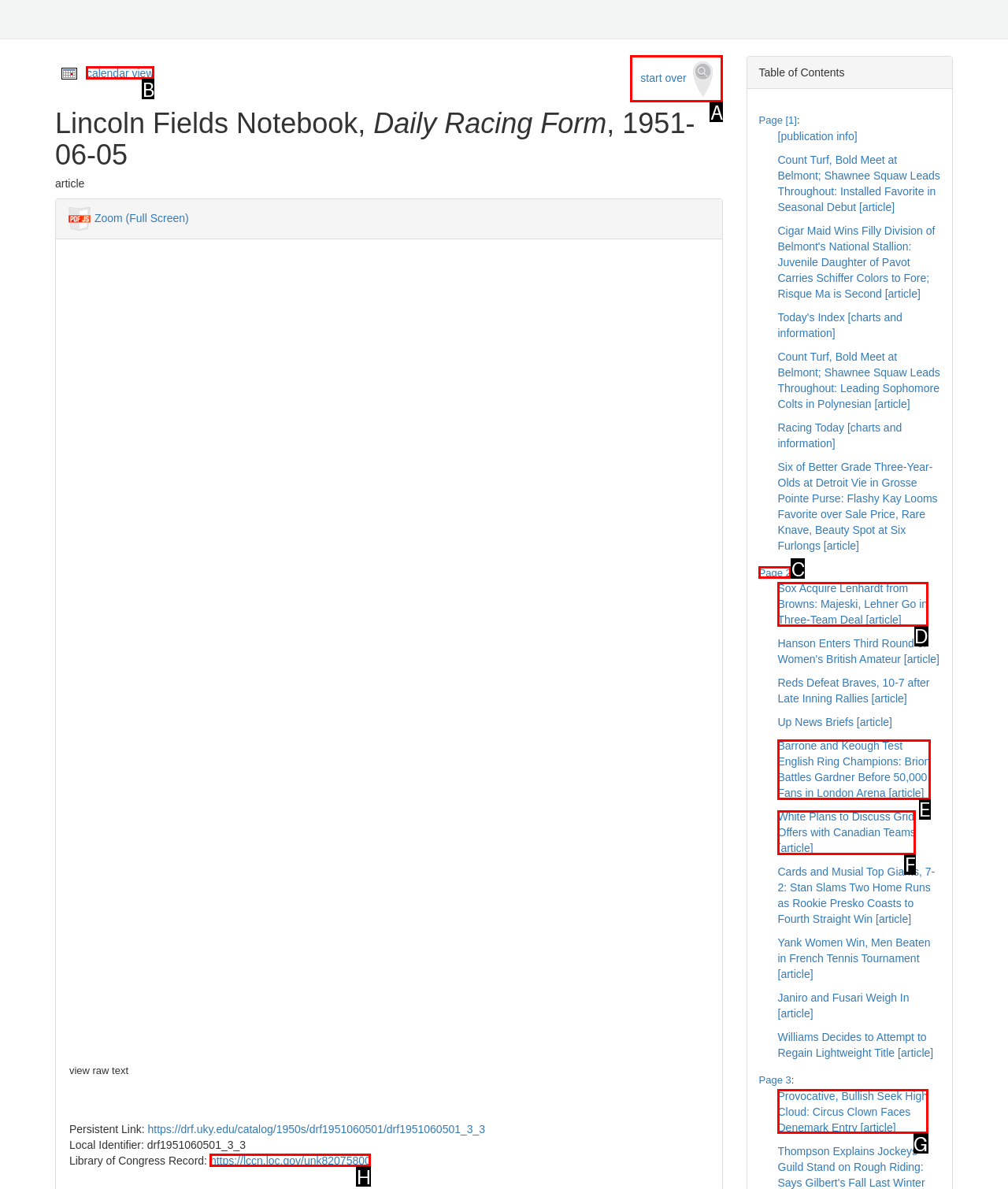Identify the HTML element you need to click to achieve the task: search. Respond with the corresponding letter of the option.

A